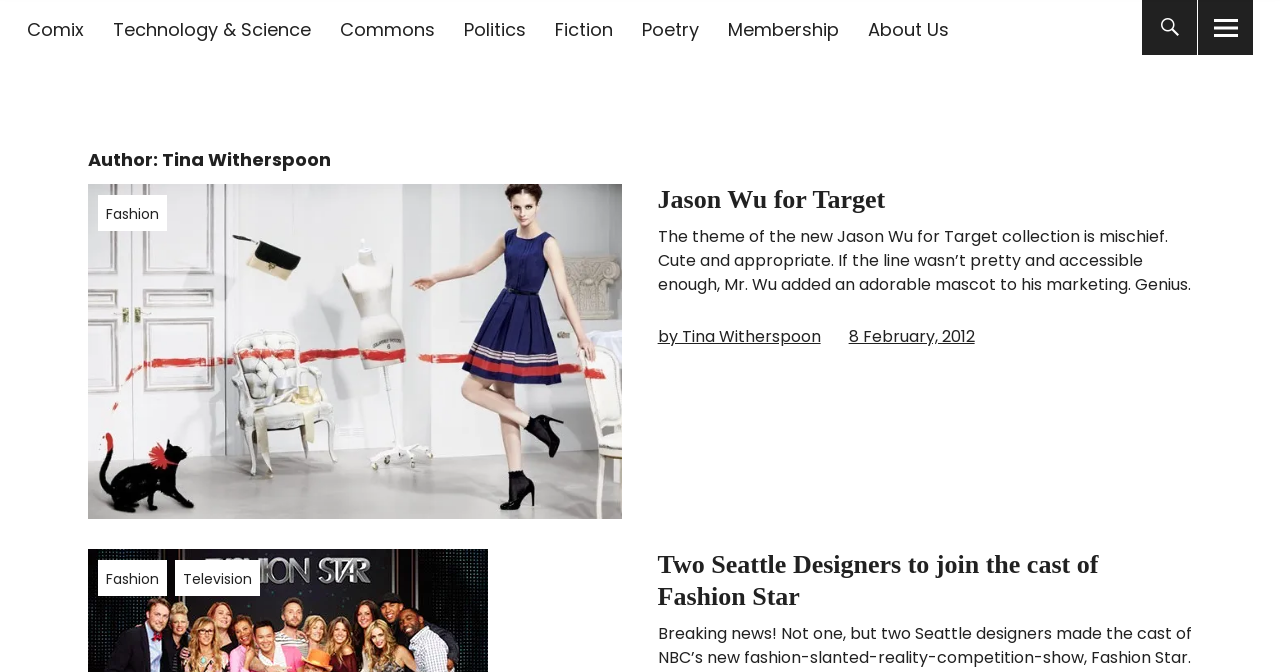Find the bounding box coordinates of the element I should click to carry out the following instruction: "Read about Jason Wu for Target".

[0.514, 0.275, 0.692, 0.318]